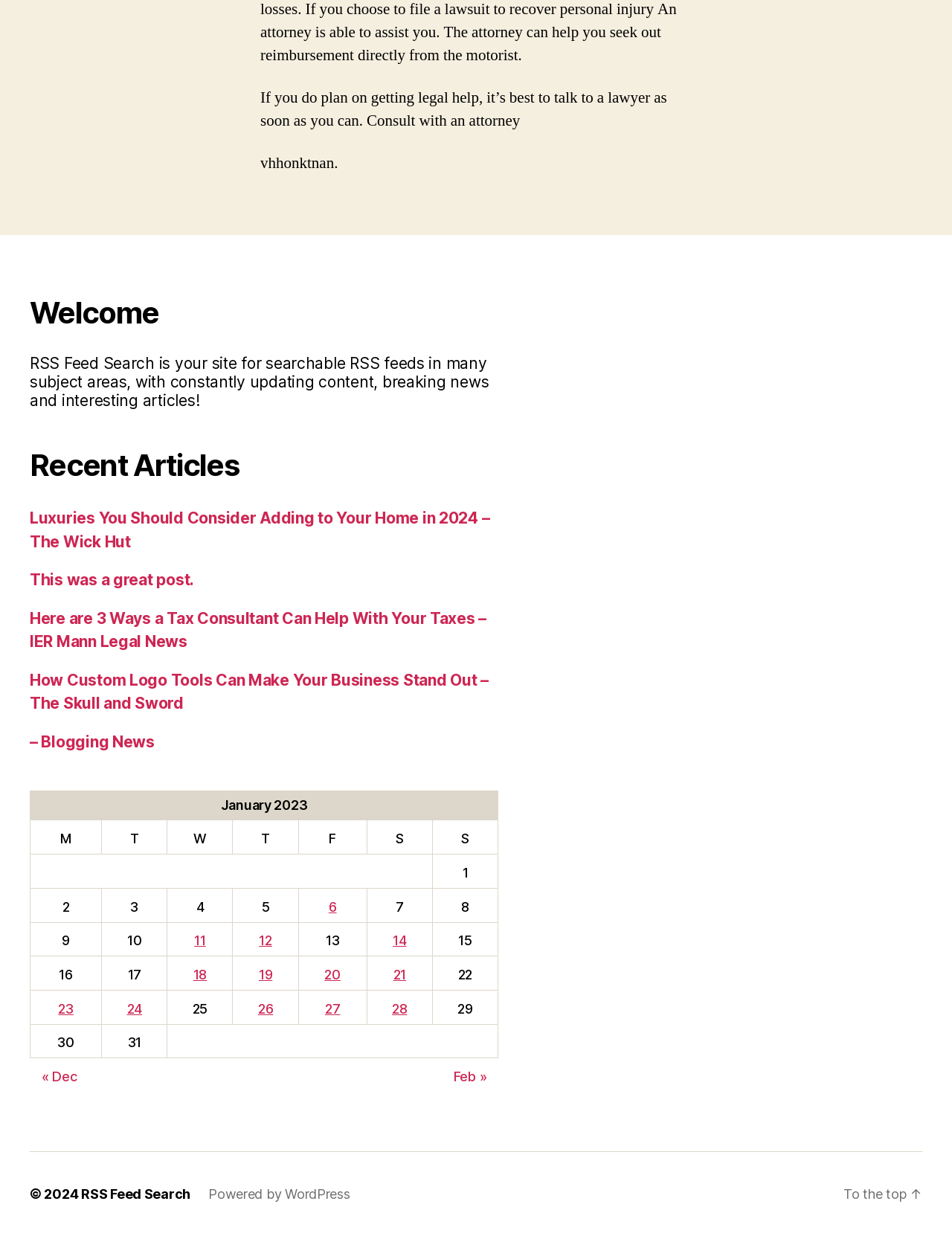Please identify the bounding box coordinates of the clickable area that will allow you to execute the instruction: "Click on the 'Welcome' heading".

[0.031, 0.239, 0.523, 0.269]